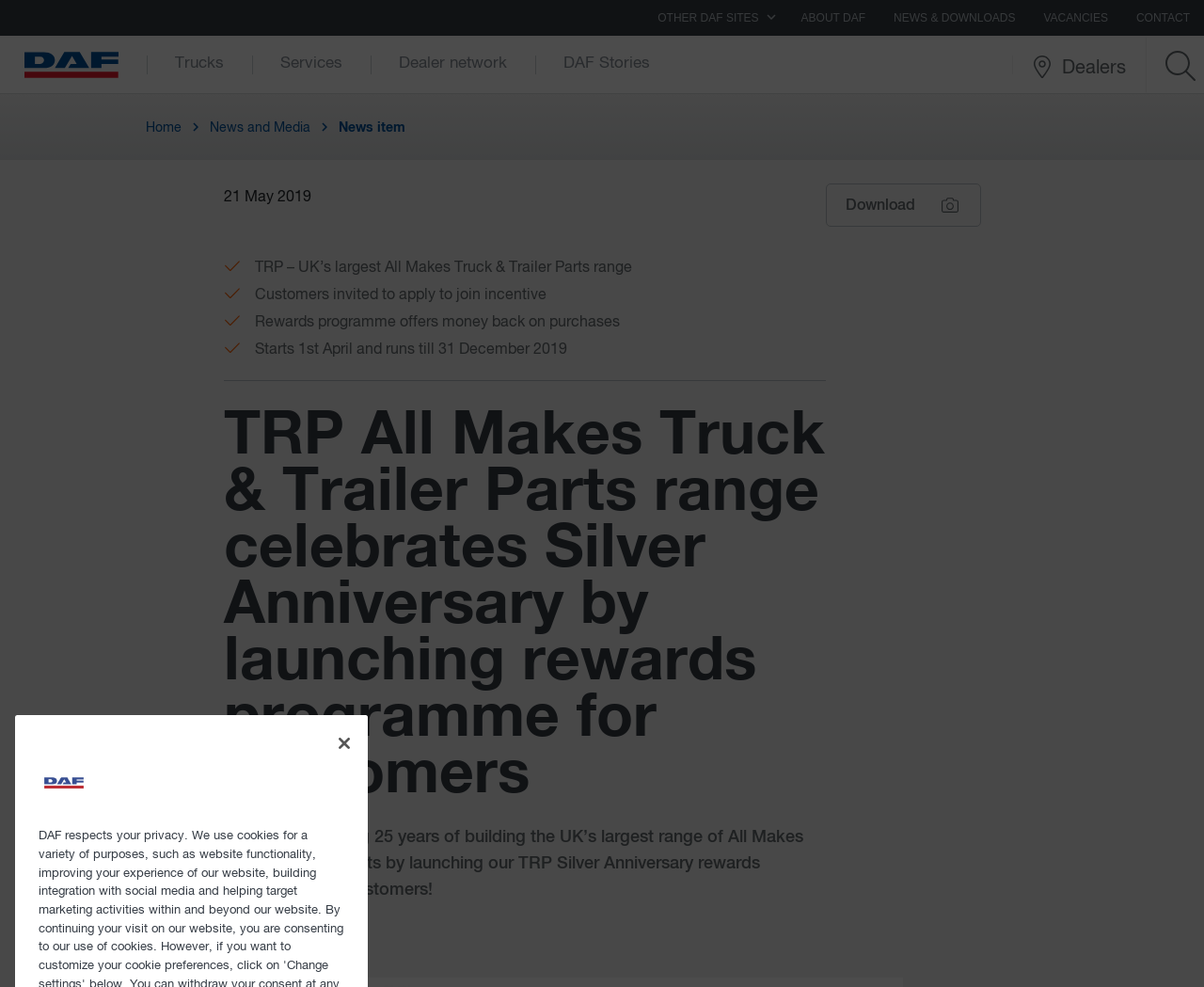What is the purpose of the TRP programme?
Provide an in-depth answer to the question, covering all aspects.

I inferred the purpose of the TRP programme by reading the text on the webpage, specifically the sentence 'We are celebrating 25 years of building the UK’s largest range of All Makes Truck & Trailer parts by launching our TRP Silver Anniversary rewards programme for customers!' which indicates that the TRP programme is a rewards programme for customers.